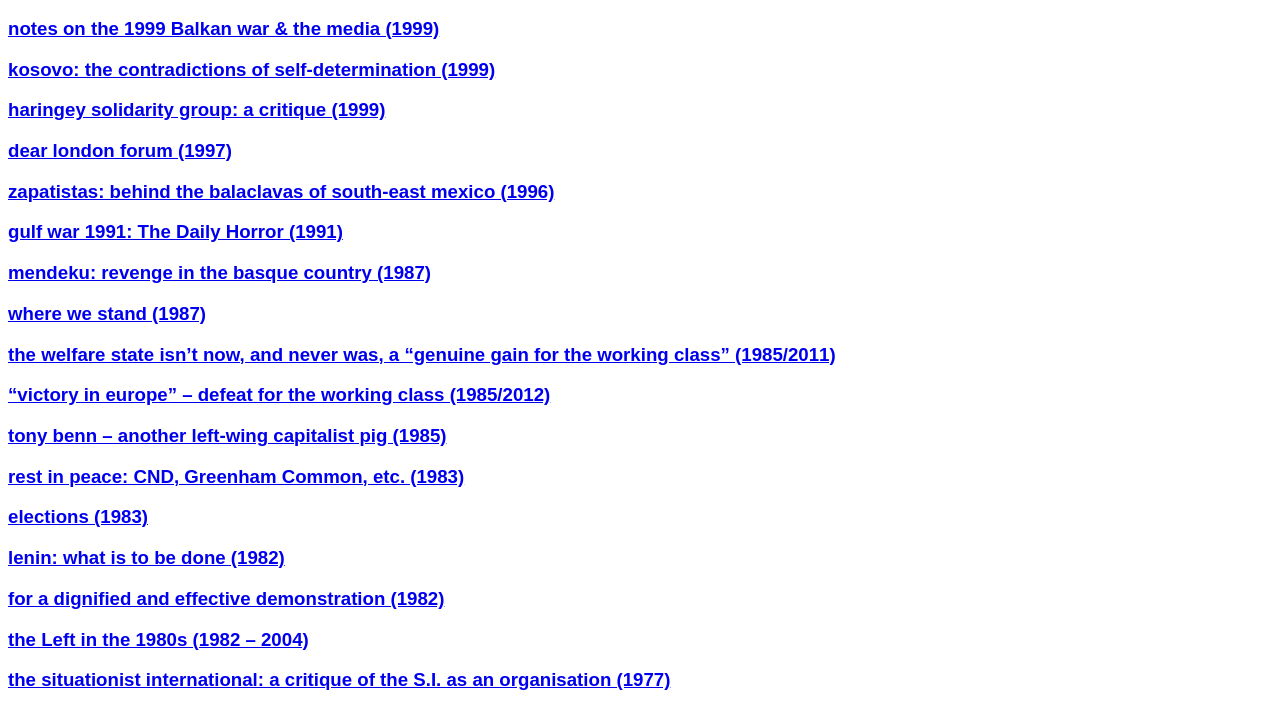How many articles are listed on the webpage?
Based on the image, answer the question in a detailed manner.

By counting the number of headings on the webpage, I can see that there are 20 articles listed, each with a link to the article.